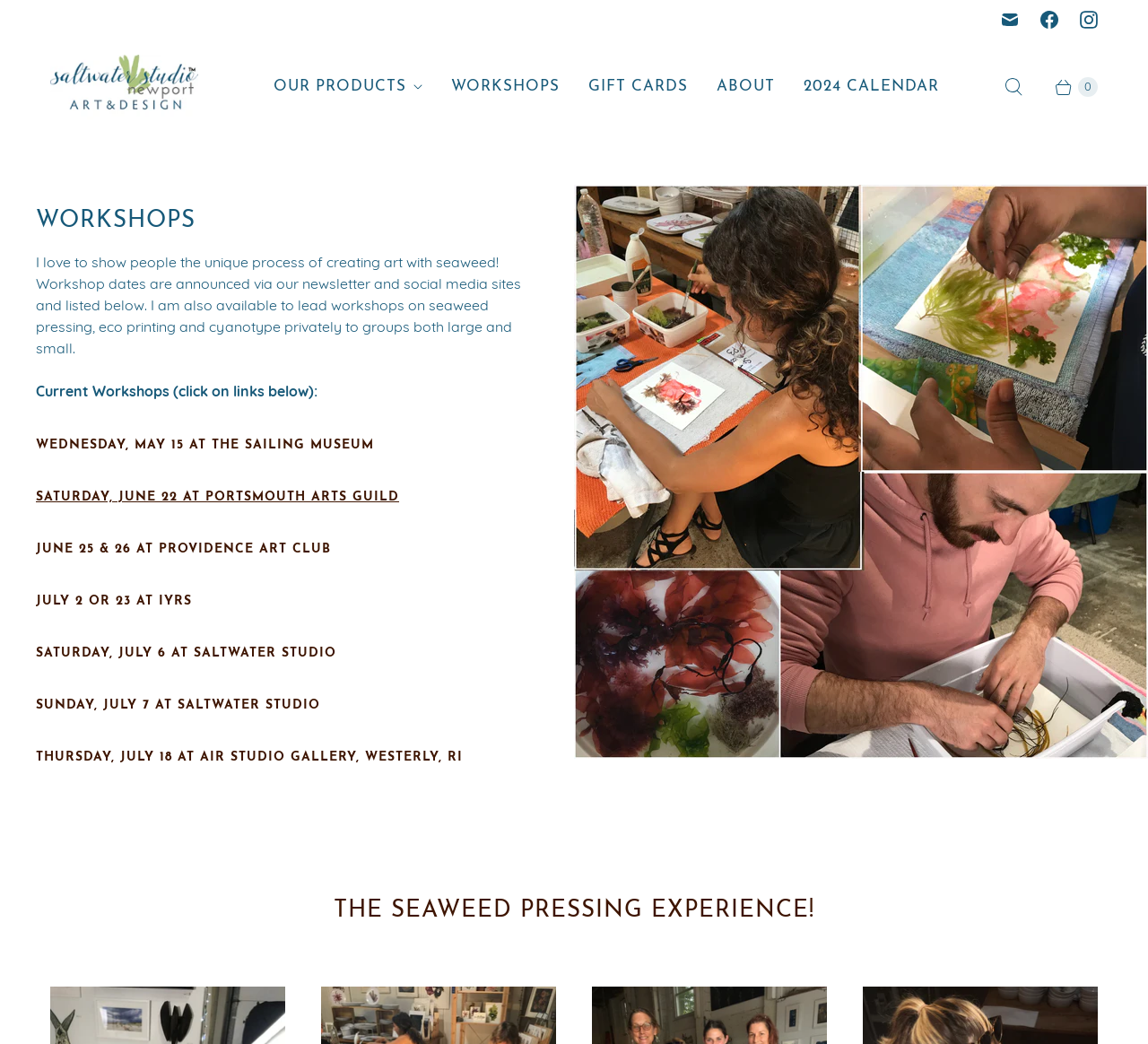Examine the image and give a thorough answer to the following question:
What is the image located at the bottom of the webpage?

The image located at the bottom of the webpage can be identified by its bounding box coordinates [0.5, 0.177, 1.0, 0.727] and its description 'Workshops'.